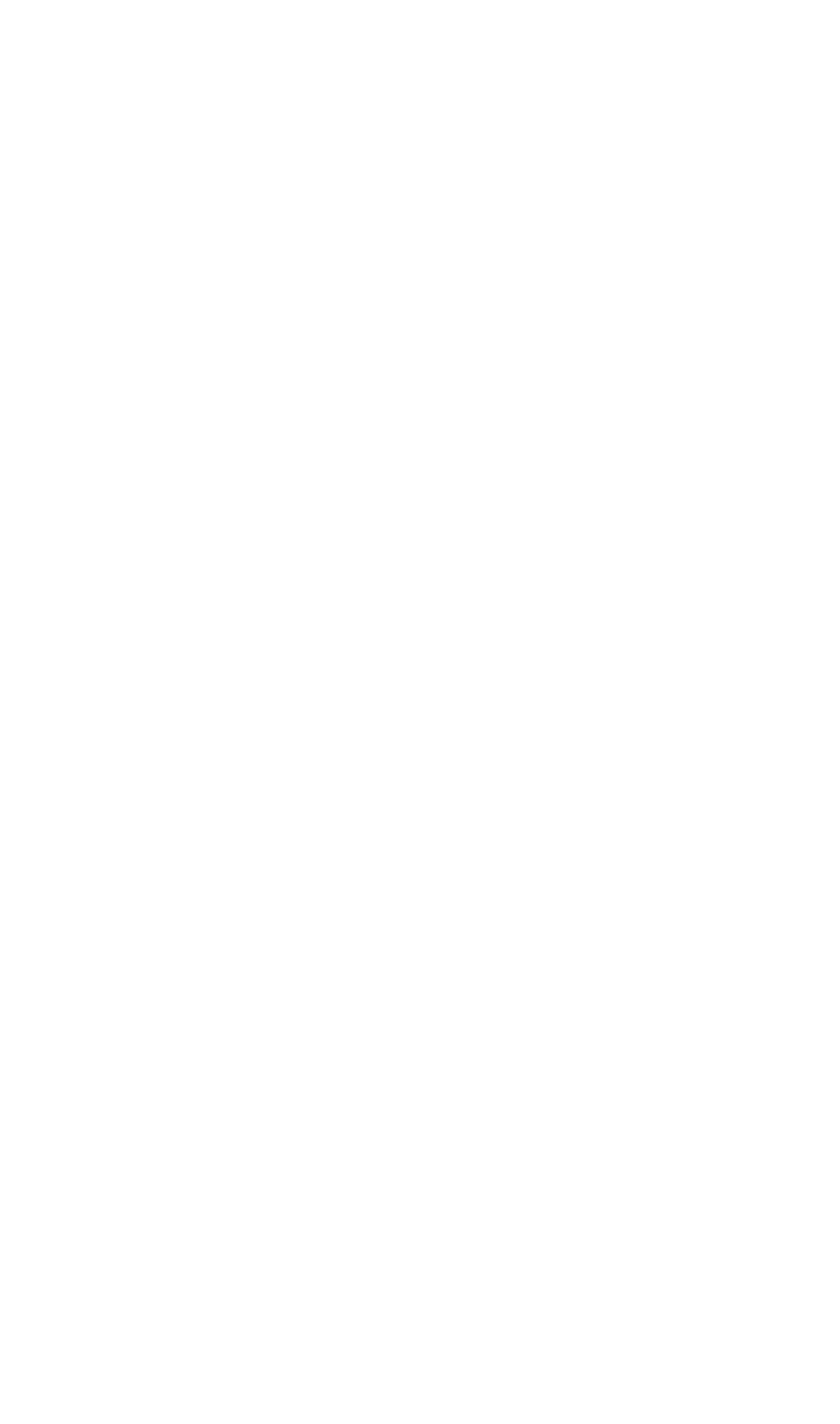Locate the bounding box coordinates of the element that should be clicked to fulfill the instruction: "Check Home".

[0.522, 0.773, 0.622, 0.799]